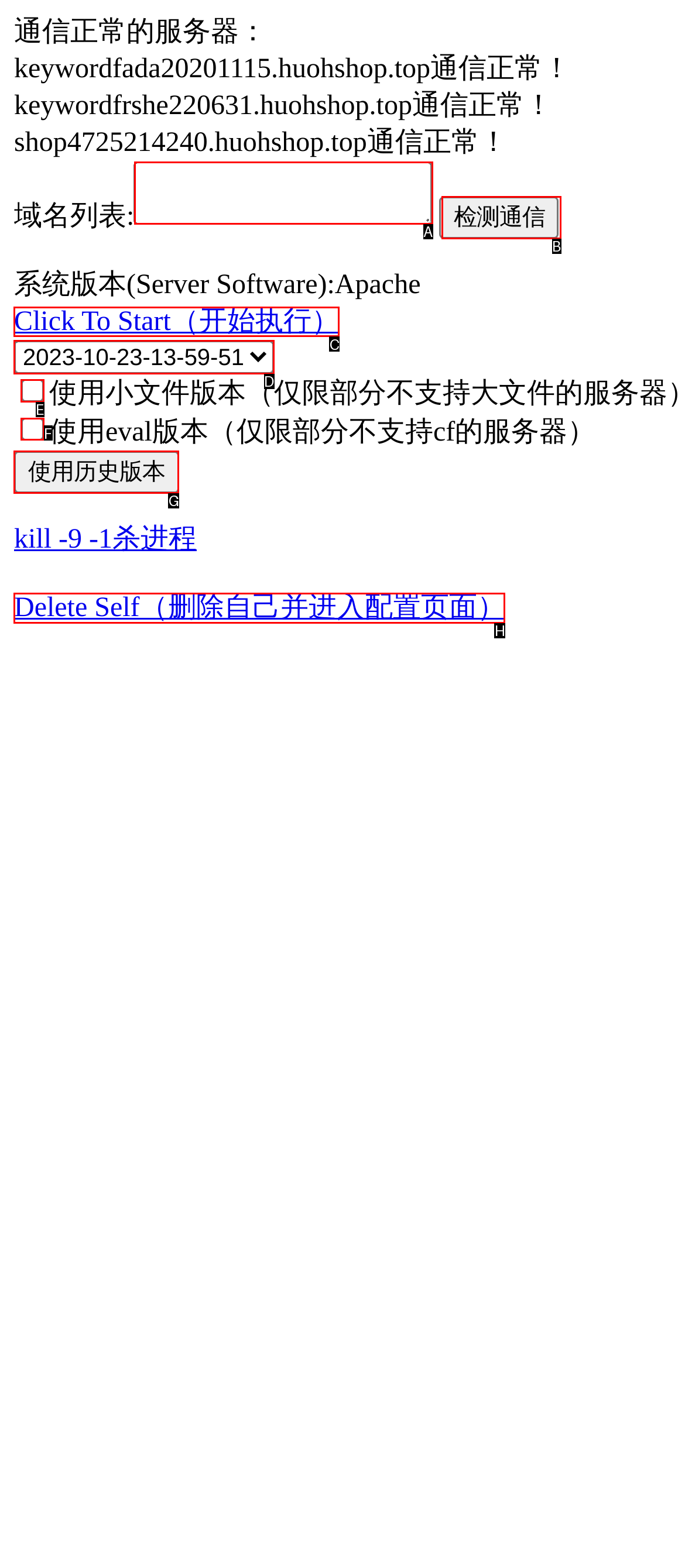From the given choices, which option should you click to complete this task: Enter domain name? Answer with the letter of the correct option.

A